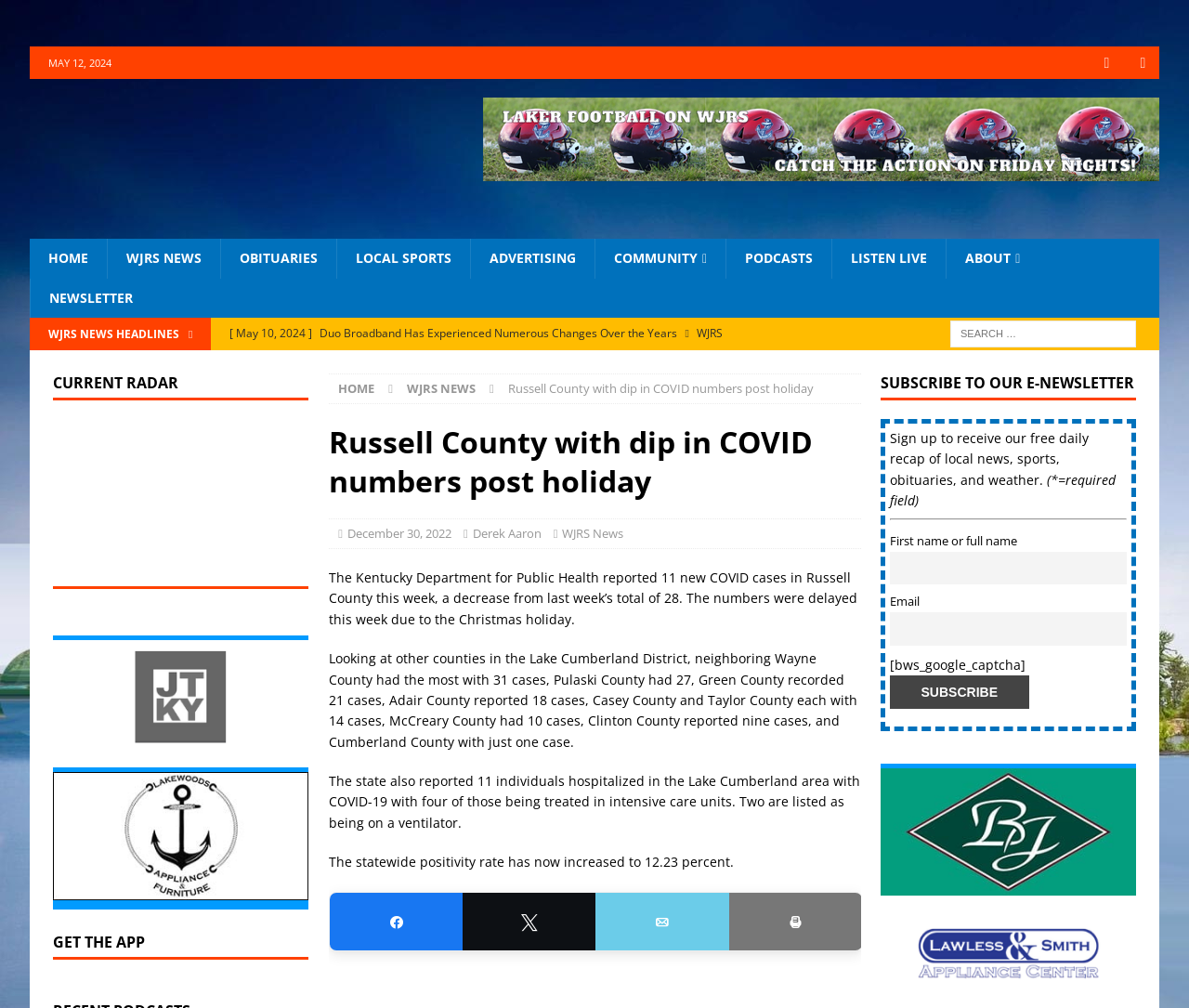Generate a thorough explanation of the webpage's elements.

This webpage is from Laker Country 104.9 FM WJRS, a local news and radio station. At the top, there is a date "MAY 12, 2024" and social media links to Facebook and Twitter. Below that, there is a navigation menu with links to HOME, WJRS NEWS, OBITUARIES, LOCAL SPORTS, ADVERTISING, COMMUNITY, PODCASTS, LISTEN LIVE, ABOUT, and NEWSLETTER.

The main content of the page is an article titled "Russell County with dip in COVID numbers post holiday". The article reports on the latest COVID-19 cases in Russell County and surrounding areas, citing data from the Kentucky Department for Public Health. The article also mentions the statewide positivity rate and hospitalization numbers.

To the right of the article, there is a section with links to other news headlines, including "Duo Broadband Has Experienced Numerous Changes Over the Years", "Bicentennial Celebration Plans Underway", and "Arrests Made on Thursday".

Below the article, there are social media sharing links and a section with a radar image, a link to "Jamestown 3", and an advertisement for "lakewoods-furniture". Further down, there is a section to subscribe to the station's e-newsletter, with a form to enter one's name and email address.

At the bottom of the page, there are additional links and advertisements, including a link to "GET THE APP" and an advertisement for "bj-300×150".